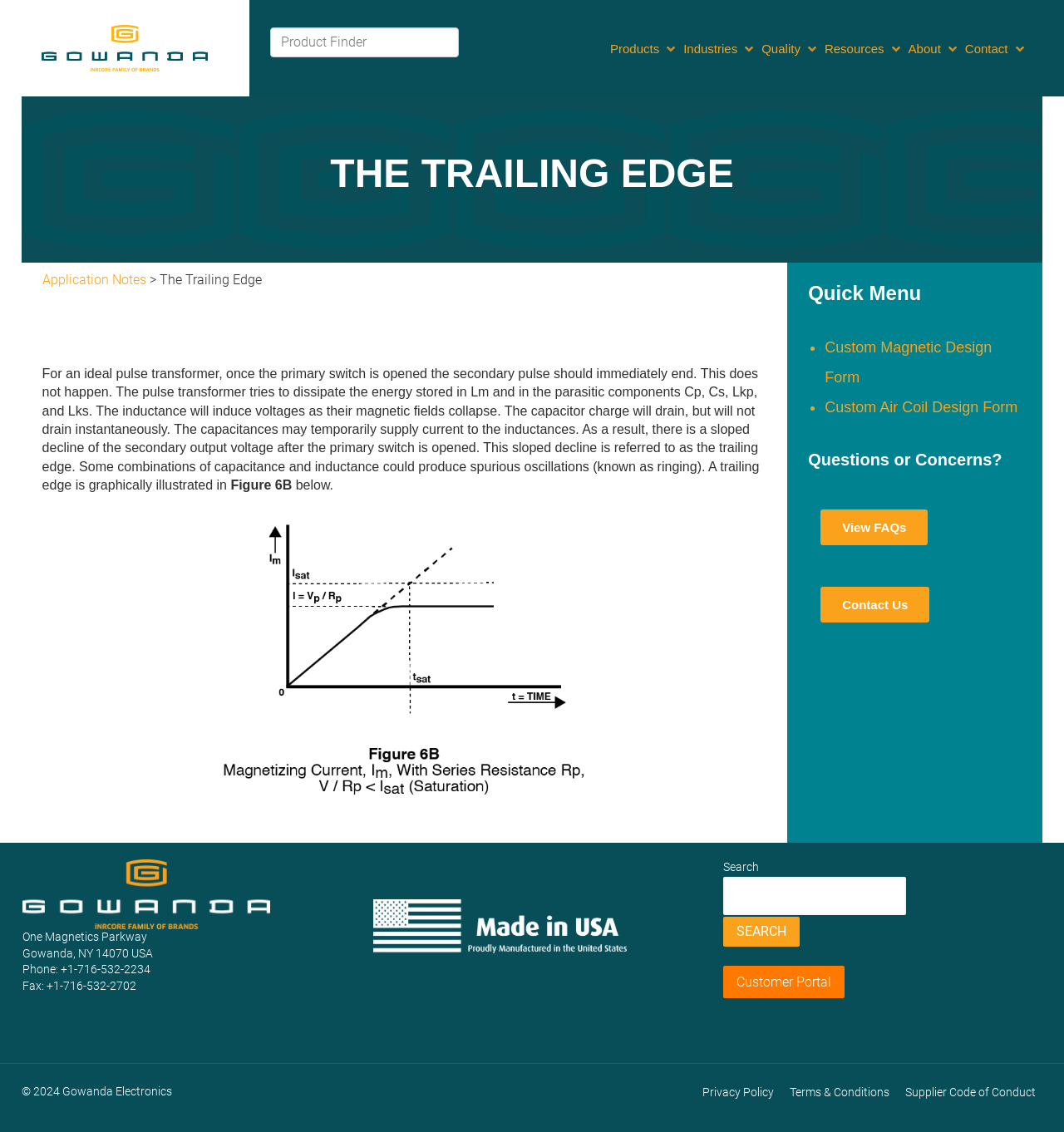Locate the coordinates of the bounding box for the clickable region that fulfills this instruction: "Contact Us".

[0.771, 0.519, 0.874, 0.55]